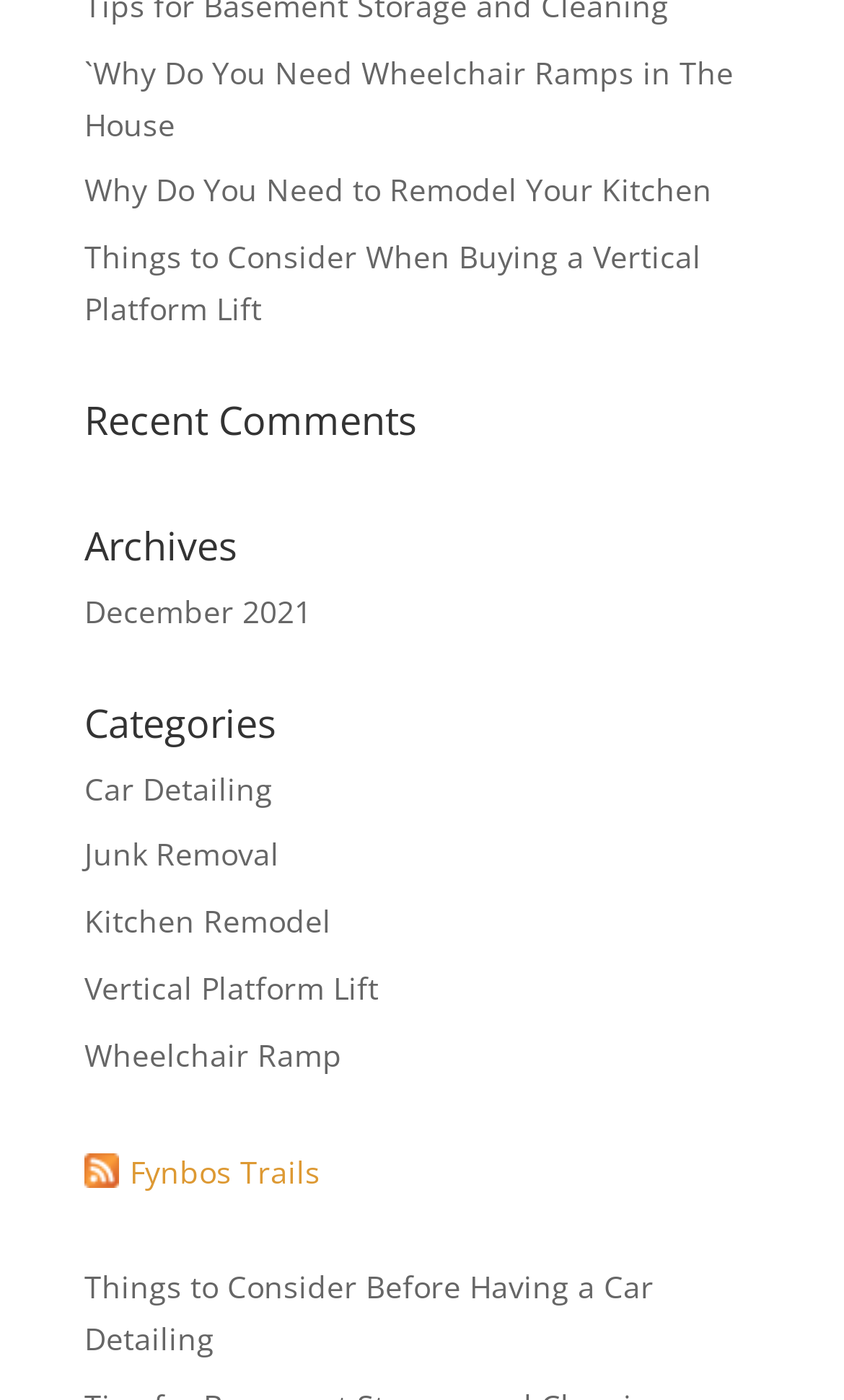Please find the bounding box coordinates of the element that needs to be clicked to perform the following instruction: "Read about why you need wheelchair ramps in the house". The bounding box coordinates should be four float numbers between 0 and 1, represented as [left, top, right, bottom].

[0.1, 0.037, 0.869, 0.103]